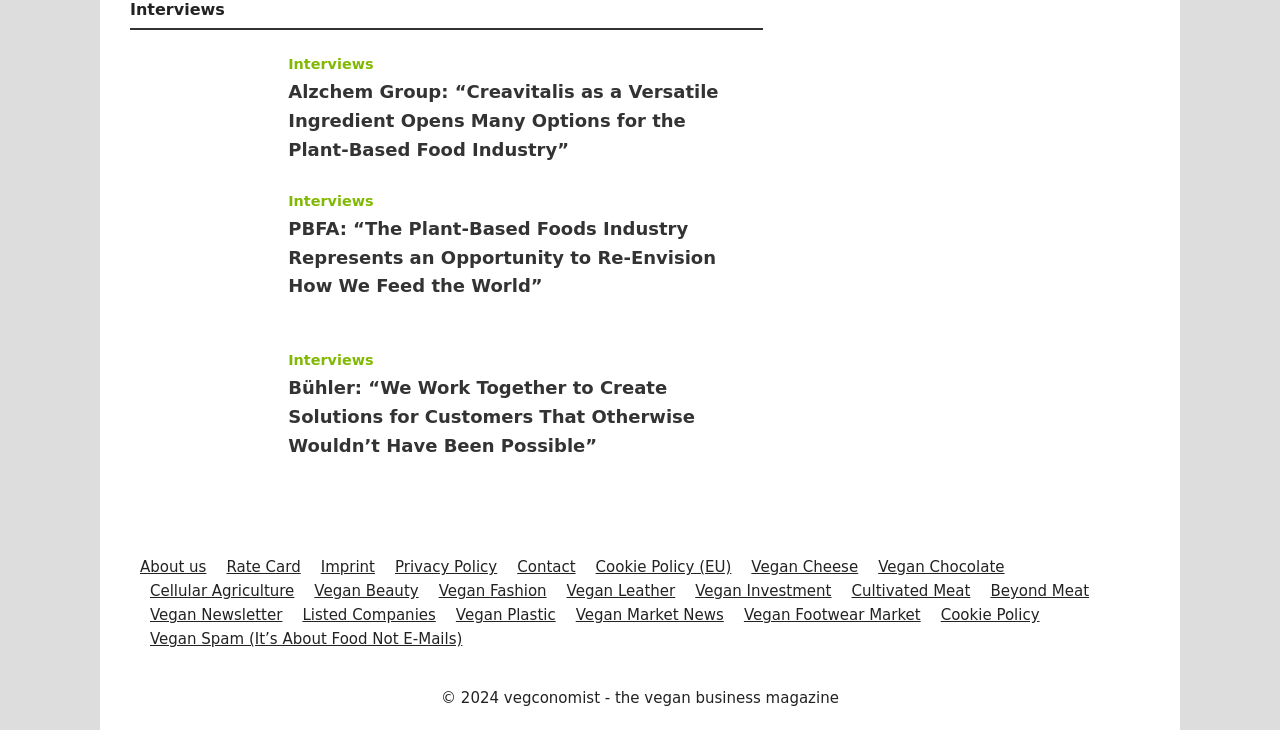Determine the bounding box coordinates for the clickable element required to fulfill the instruction: "Read the article about Alzchem Group". Provide the coordinates as four float numbers between 0 and 1, i.e., [left, top, right, bottom].

[0.225, 0.111, 0.561, 0.219]